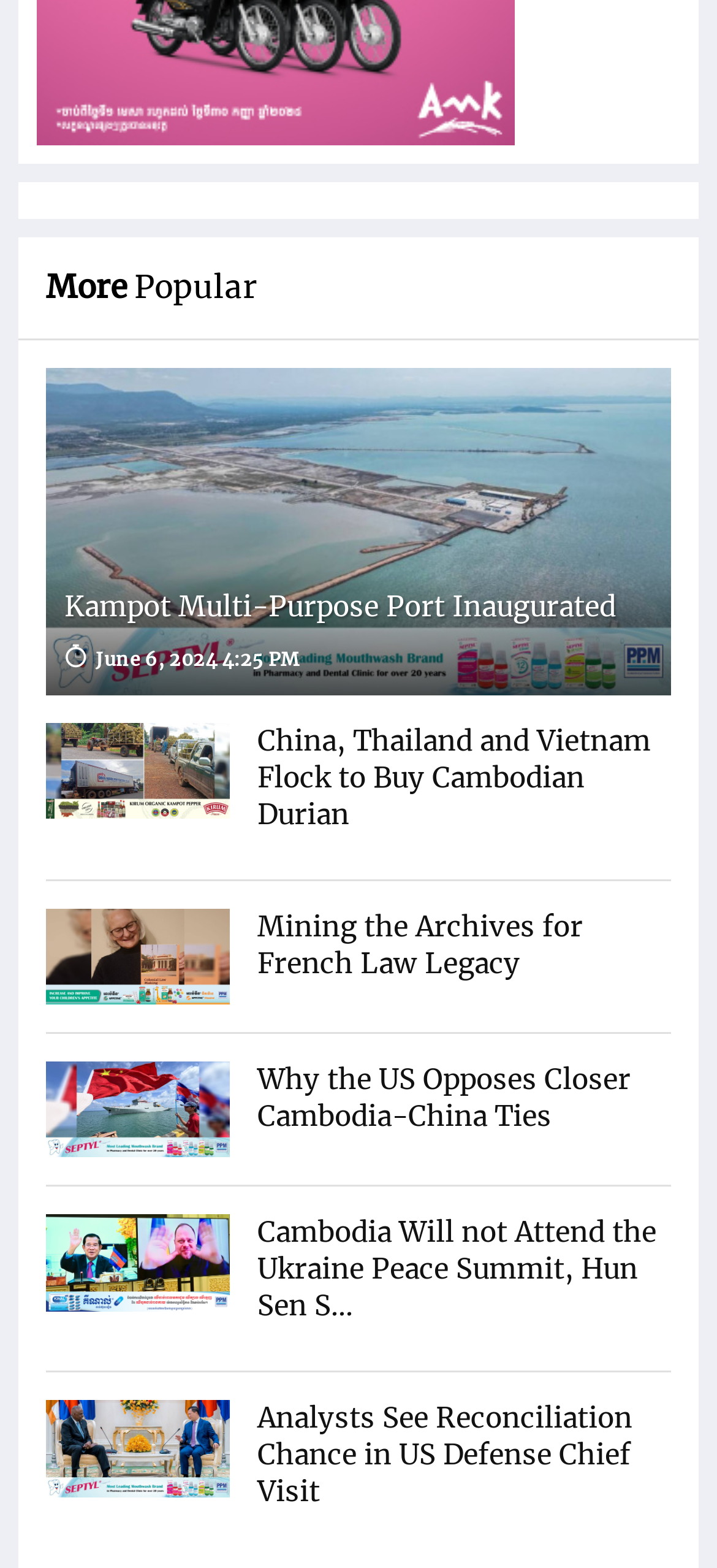Identify the bounding box for the UI element specified in this description: "parent_node: Kampot​ Multi-Purpose Port Inaugurated". The coordinates must be four float numbers between 0 and 1, formatted as [left, top, right, bottom].

[0.064, 0.234, 0.936, 0.443]